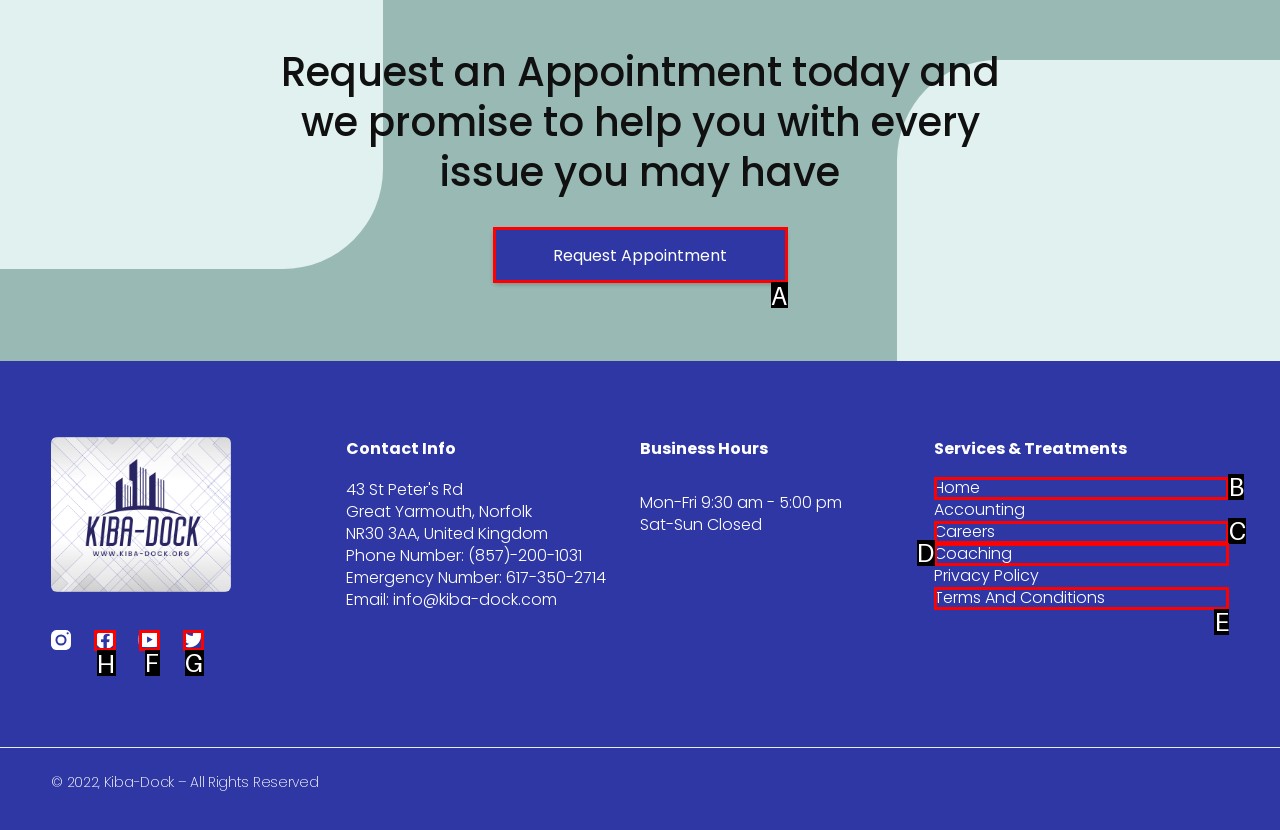Identify the HTML element I need to click to complete this task: Visit Facebook page Provide the option's letter from the available choices.

H